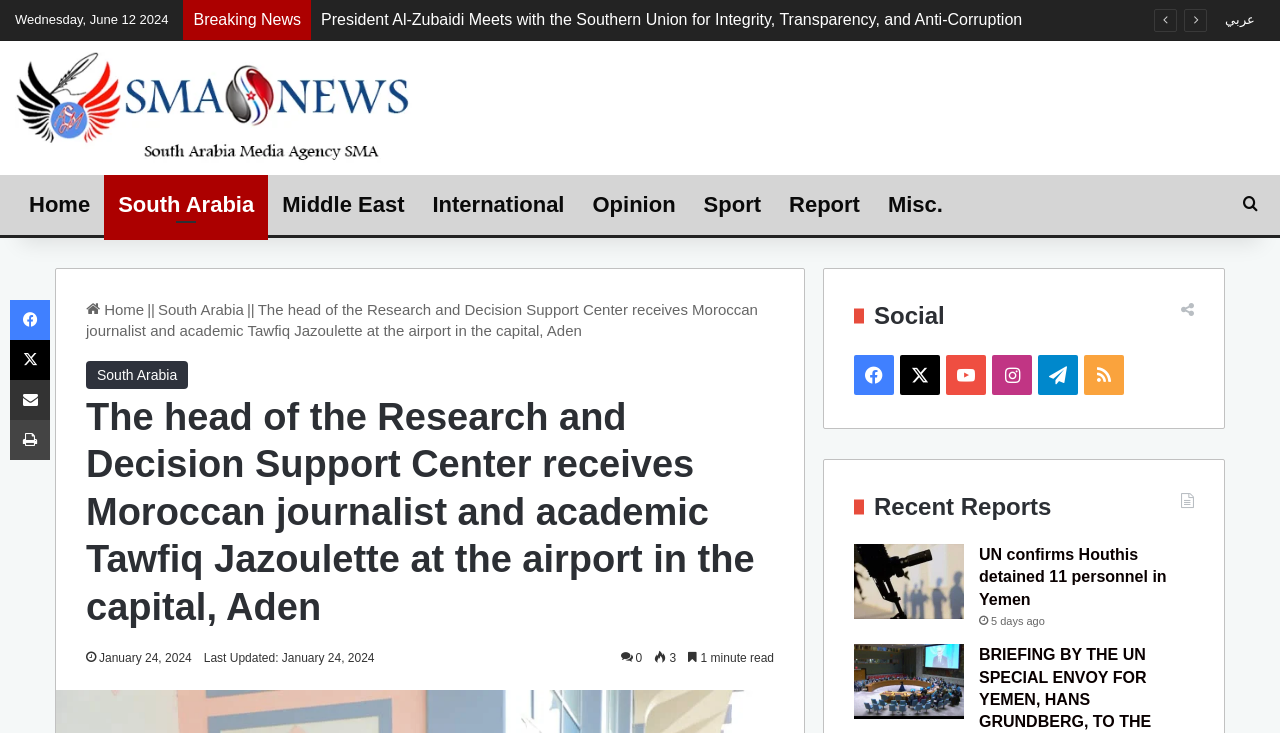Offer an extensive depiction of the webpage and its key elements.

This webpage appears to be a news article from the South Arabia Media Agency. At the top, there is a navigation bar with a secondary navigation section that displays the current date, "Wednesday, June 12 2024", and a "Breaking News" label. To the right of this section, there is a link to switch the language to Arabic.

Below the navigation bar, there is a primary navigation section with links to various categories, including "Home", "South Arabia", "Middle East", "International", "Opinion", "Sport", "Report", and "Misc.". There is also a search bar at the far right.

The main content of the webpage is an article with the title "The head of the Research and Decision Support Center receives Moroccan journalist and academic Tawfiq Jazoulette at the airport in the capital, Aden". The article has a heading and a brief summary, followed by the main text. Below the article, there is information about the publication date, "January 24, 2024", and the time it takes to read the article, "1 minute read".

To the right of the article, there are social media links, including Facebook, X, YouTube, Instagram, Telegram, and RSS. Below these links, there is a section titled "Recent Reports" with links to other news articles, including "UN confirms Houthis detained 11 personnel in Yemen" and "BRIEFING BY THE UN SPECIAL ENVOY FOR YEMEN, HANS GRUNDBERG, TO THE SECURITY COUNCIL". Each article has a publication date, with the most recent one being "5 days ago".

At the bottom of the webpage, there are additional social media links and a section with links to share the article via email or print it.